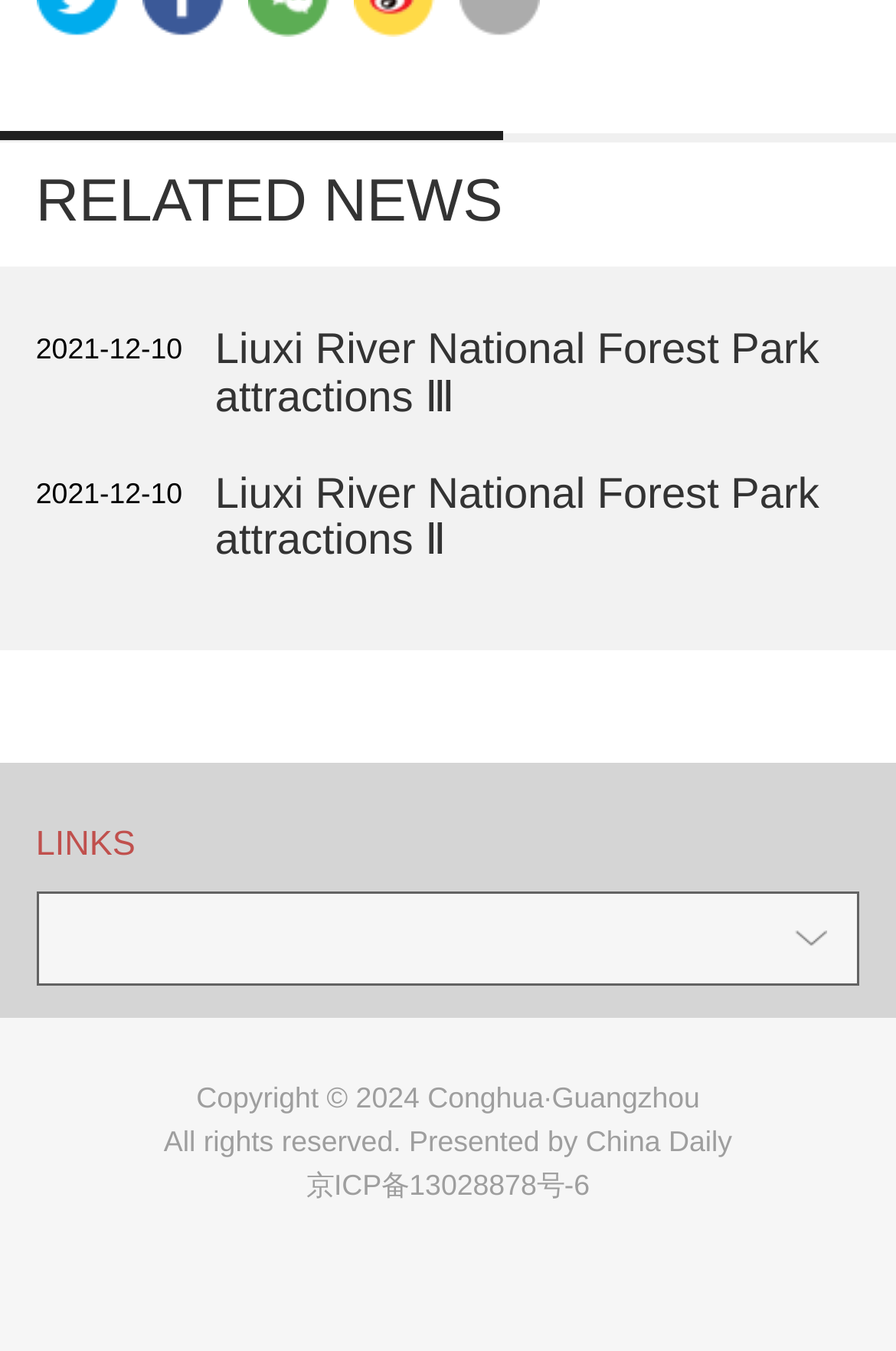Extract the bounding box of the UI element described as: "京ICP备13028878号-6".

[0.342, 0.865, 0.658, 0.889]